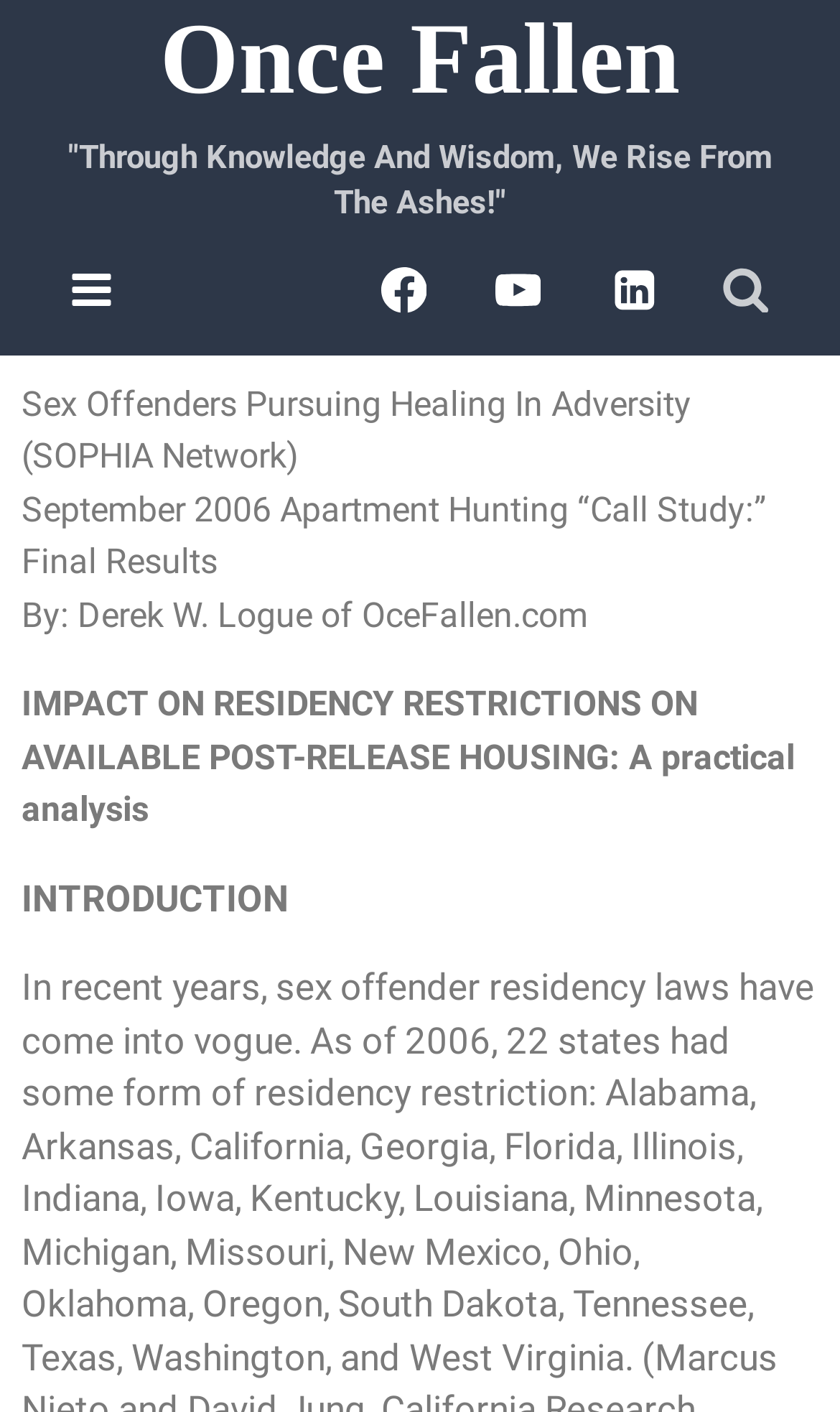What is the name of the network?
Deliver a detailed and extensive answer to the question.

I found the answer by looking at the static text element that says 'Sex Offenders Pursuing Healing In Adversity (SOPHIA Network)' which is located at the top of the webpage.